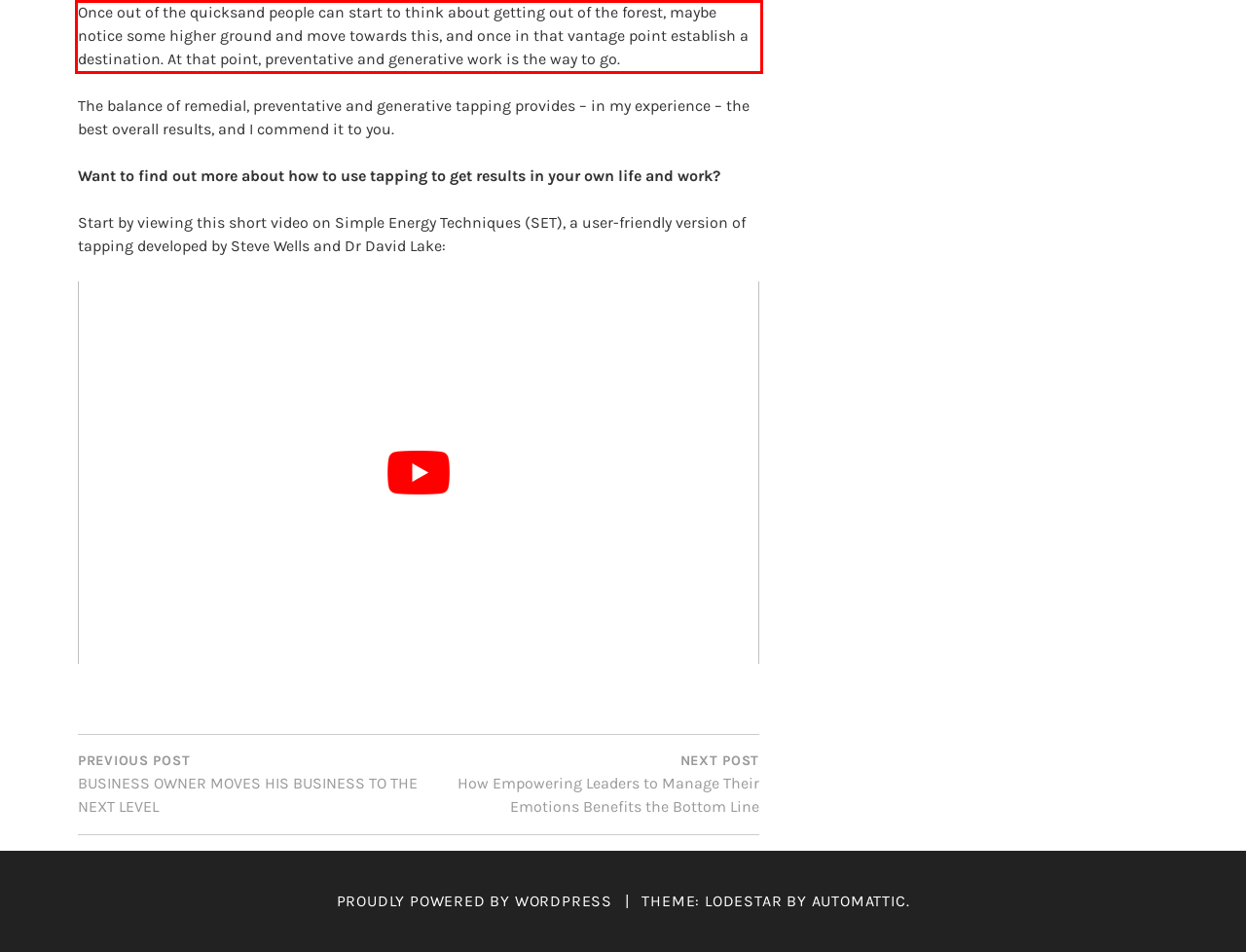Given a screenshot of a webpage, identify the red bounding box and perform OCR to recognize the text within that box.

Once out of the quicksand people can start to think about getting out of the forest, maybe notice some higher ground and move towards this, and once in that vantage point establish a destination. At that point, preventative and generative work is the way to go.